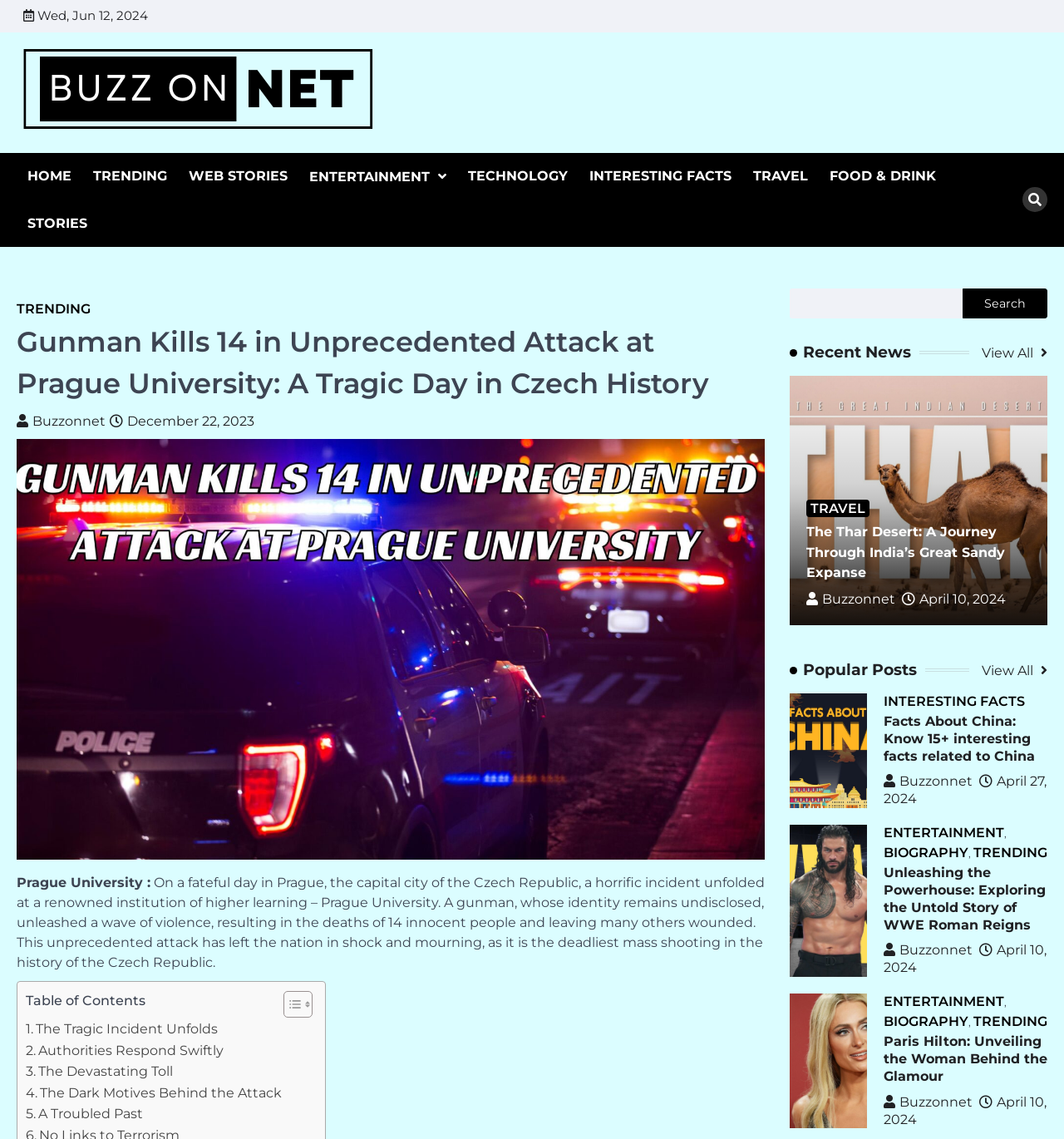What is the name of the website?
Based on the screenshot, provide a one-word or short-phrase response.

Buzz On Net